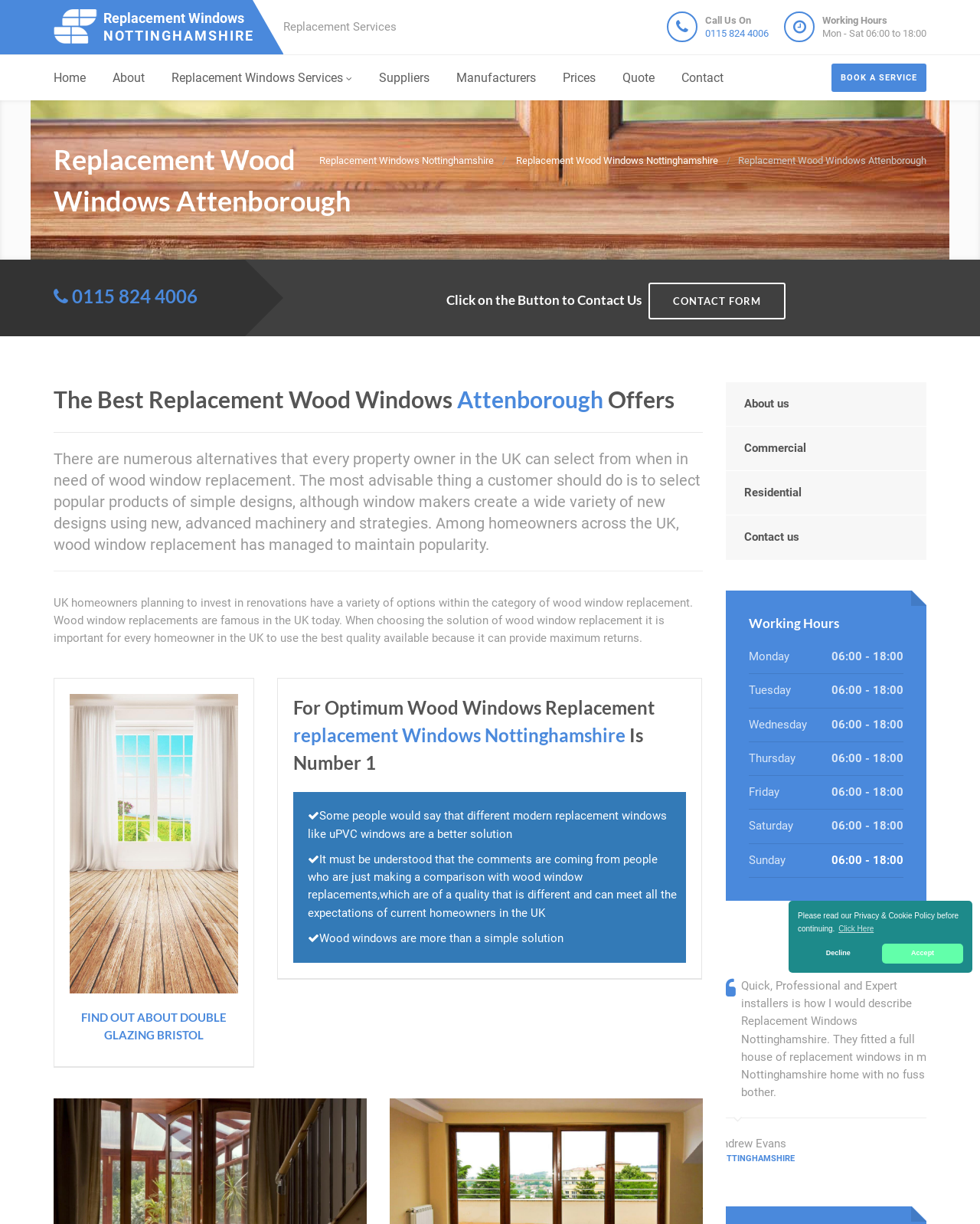Specify the bounding box coordinates of the area to click in order to execute this command: 'Contact Us'. The coordinates should consist of four float numbers ranging from 0 to 1, and should be formatted as [left, top, right, bottom].

[0.662, 0.231, 0.802, 0.261]